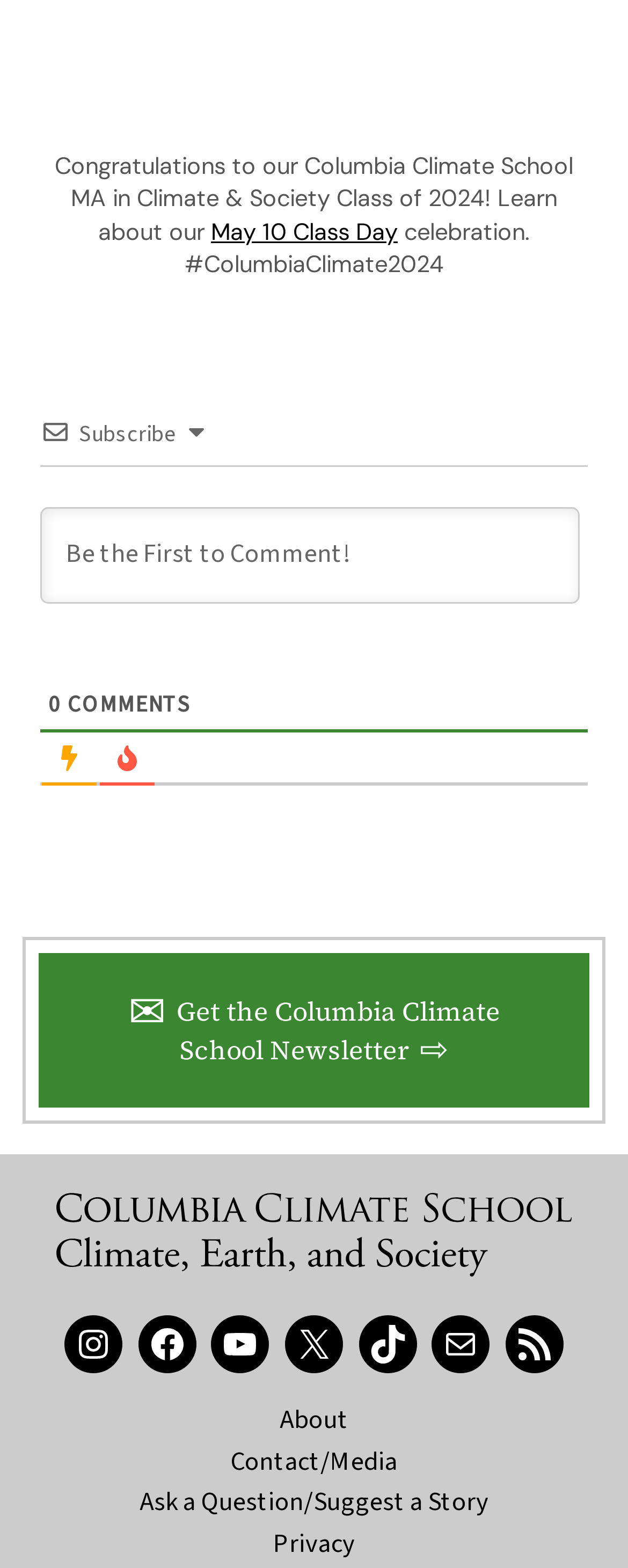Calculate the bounding box coordinates of the UI element given the description: "RSS Feed".

[0.805, 0.838, 0.897, 0.875]